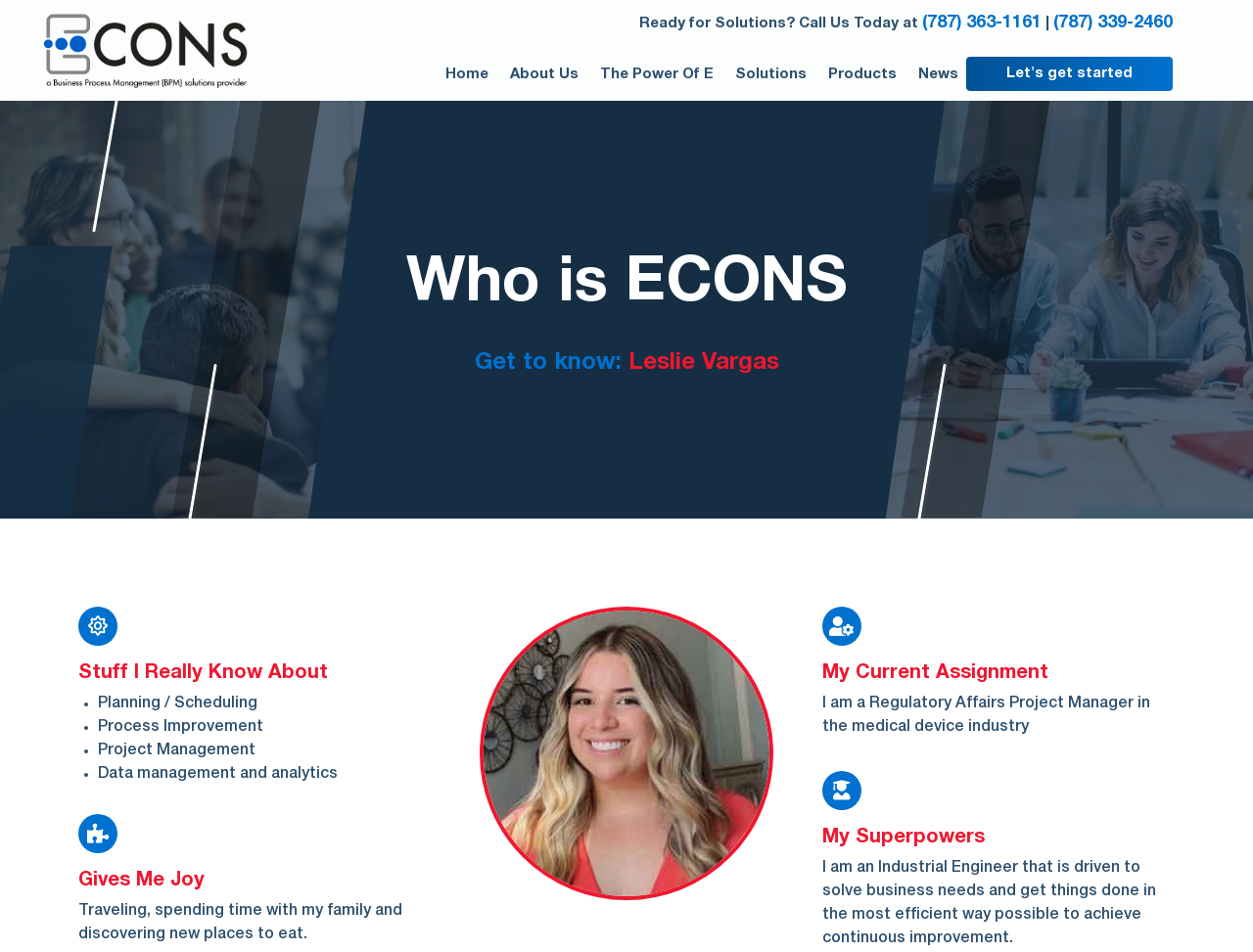What is the phone number to call for solutions?
Please give a detailed and elaborate answer to the question based on the image.

I found these phone numbers in the top section of the webpage, next to the text 'Ready for Solutions? Call Us Today at'.